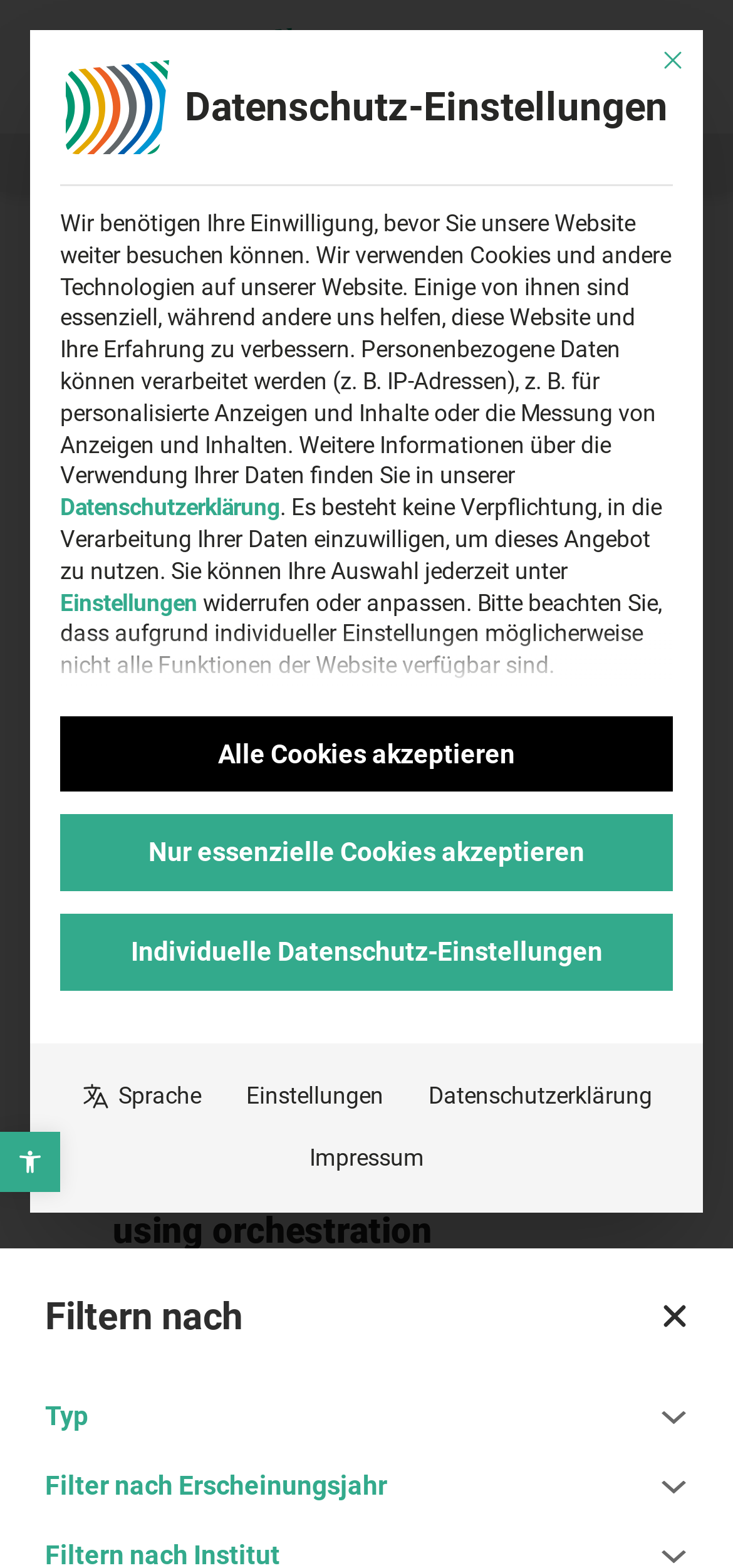Using the description "Menü öffnen", predict the bounding box of the relevant HTML element.

[0.91, 0.033, 0.949, 0.052]